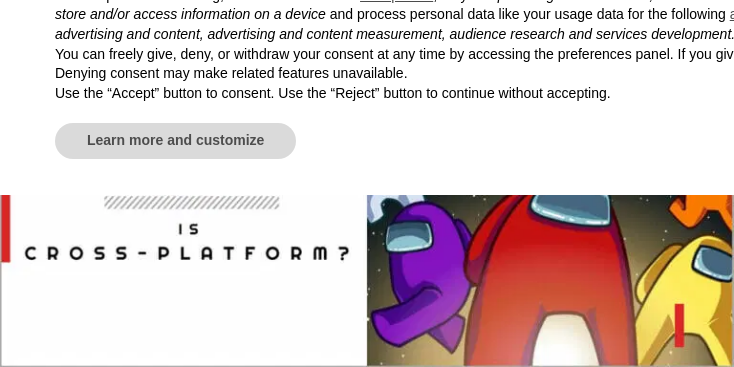What do the characters sport on their heads?
Examine the image and provide an in-depth answer to the question.

The caption describes the characters as sporting their signature visors, which is a distinctive feature of their appearance.